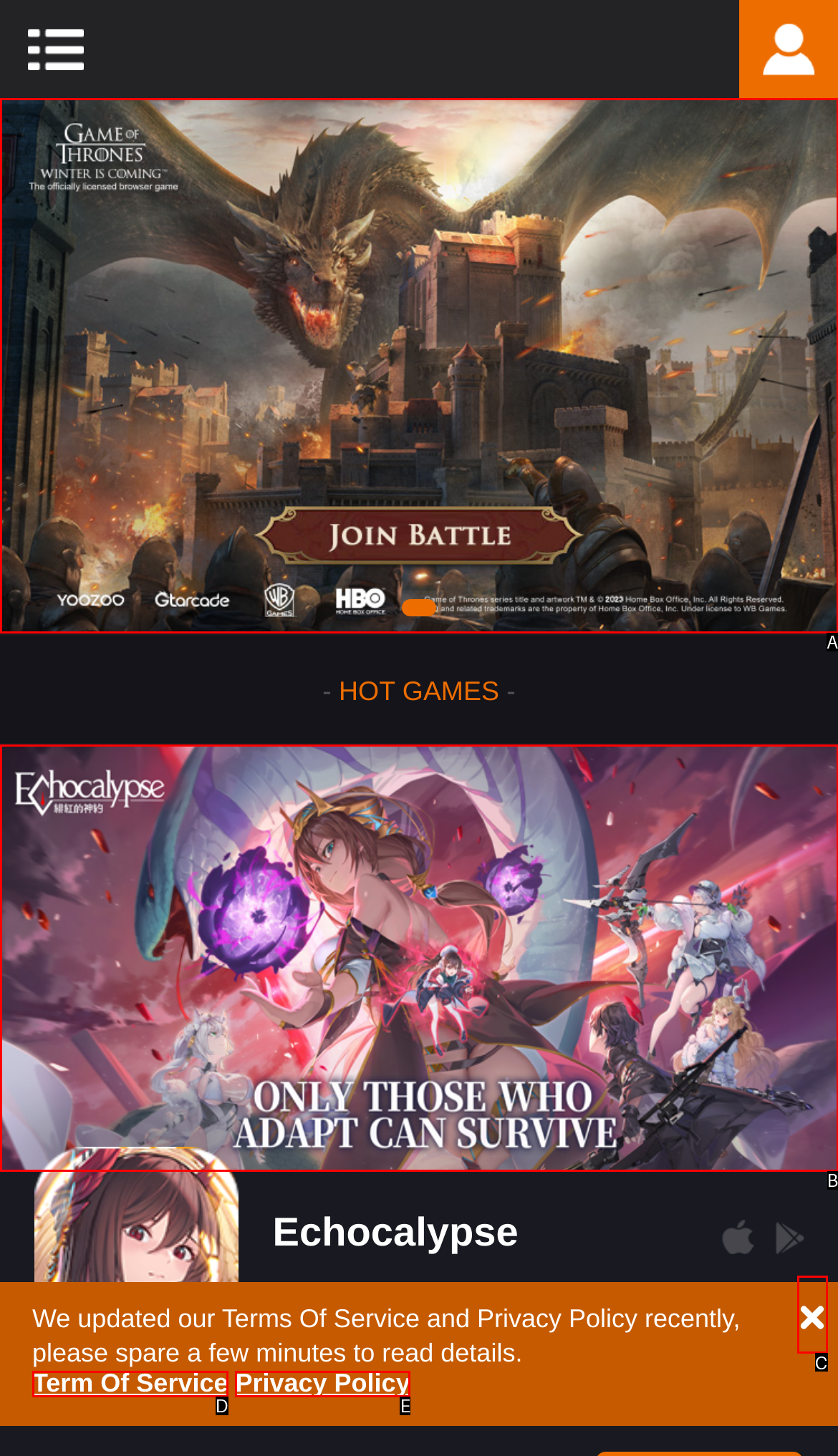Select the HTML element that matches the description: alt="slide image"
Respond with the letter of the correct choice from the given options directly.

A